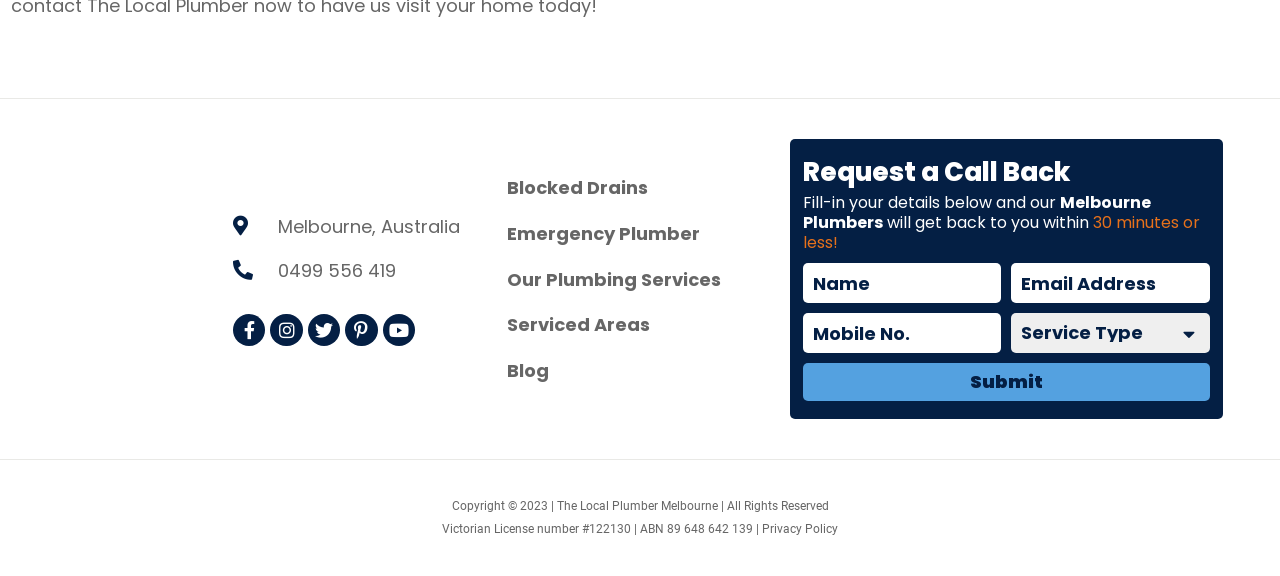Determine the bounding box coordinates for the UI element matching this description: "name="input_2" placeholder="Mobile No."".

[0.627, 0.544, 0.782, 0.614]